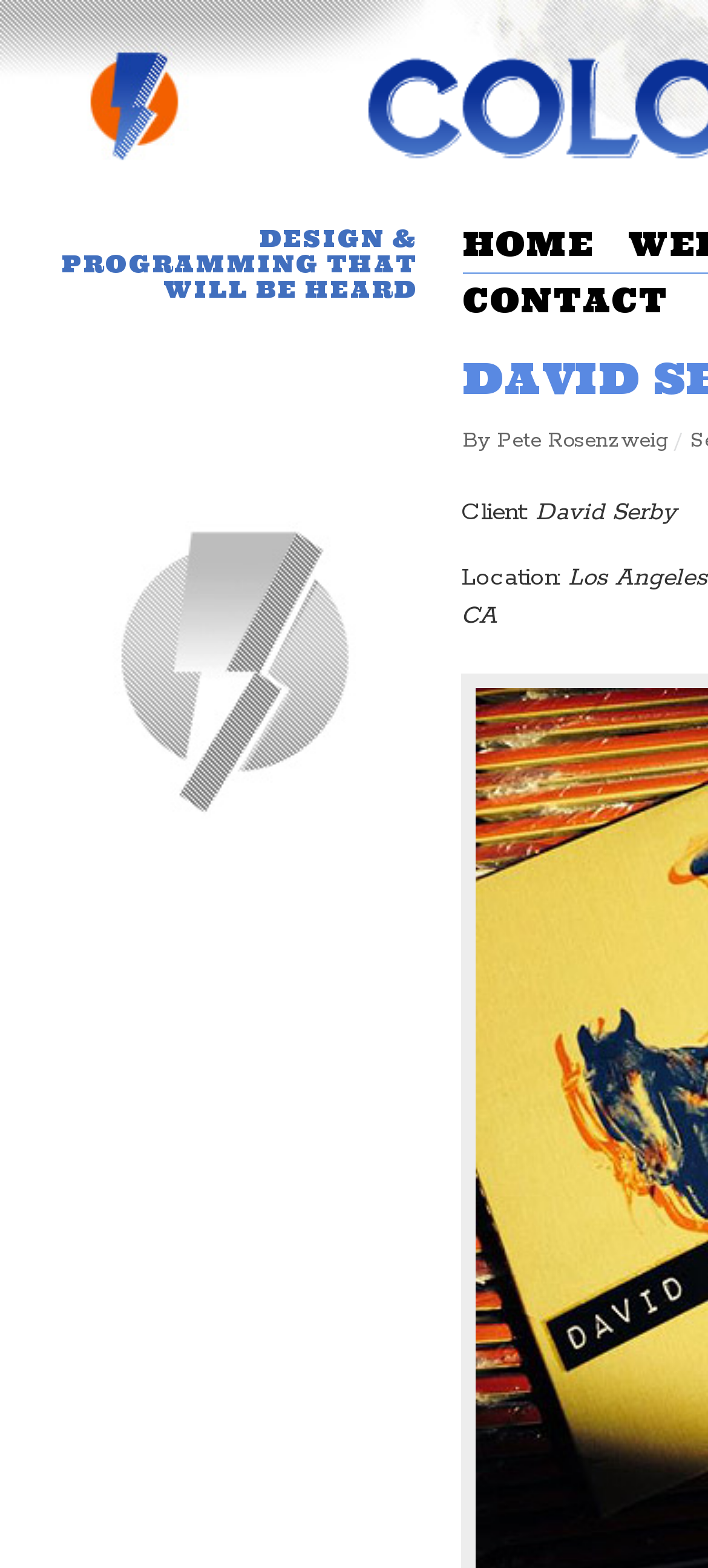Provide a short, one-word or phrase answer to the question below:
What is the name of the person credited for design and programming?

Pete Rosenzweig